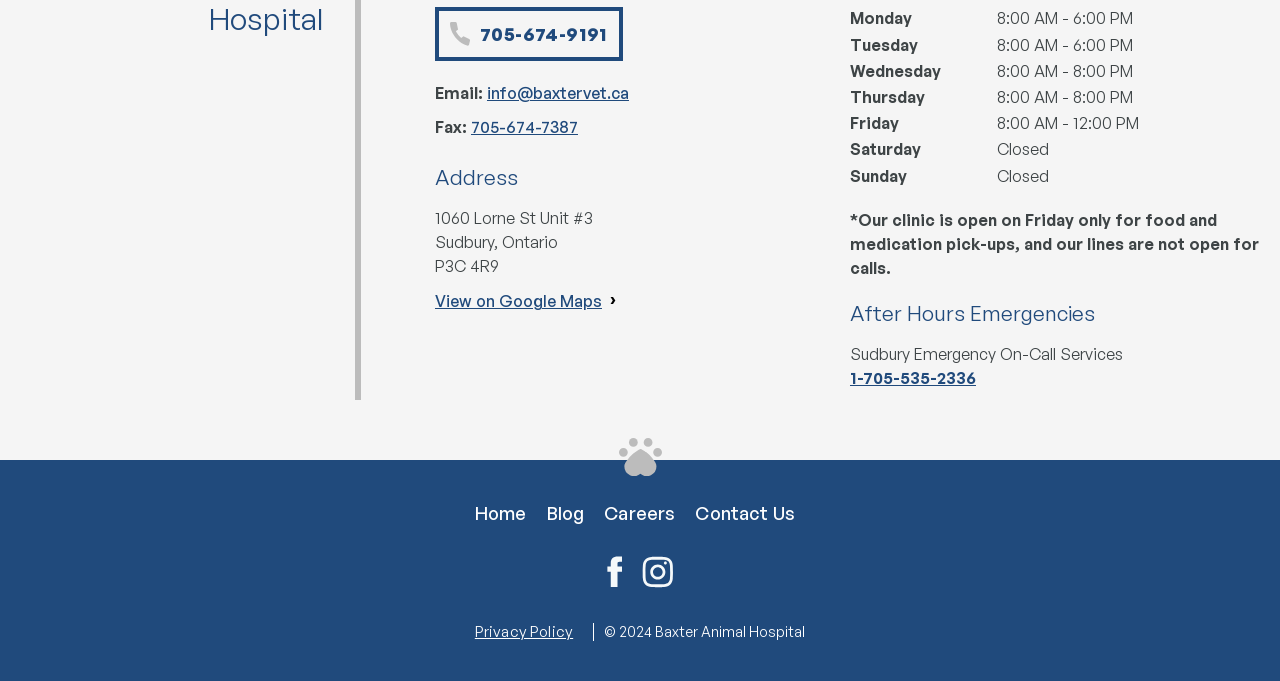Please provide a detailed answer to the question below based on the screenshot: 
What is the phone number of the hospital?

The phone number of the hospital can be found in the top section of the webpage, where it is listed as '705-674-9191' next to an image of a phone.